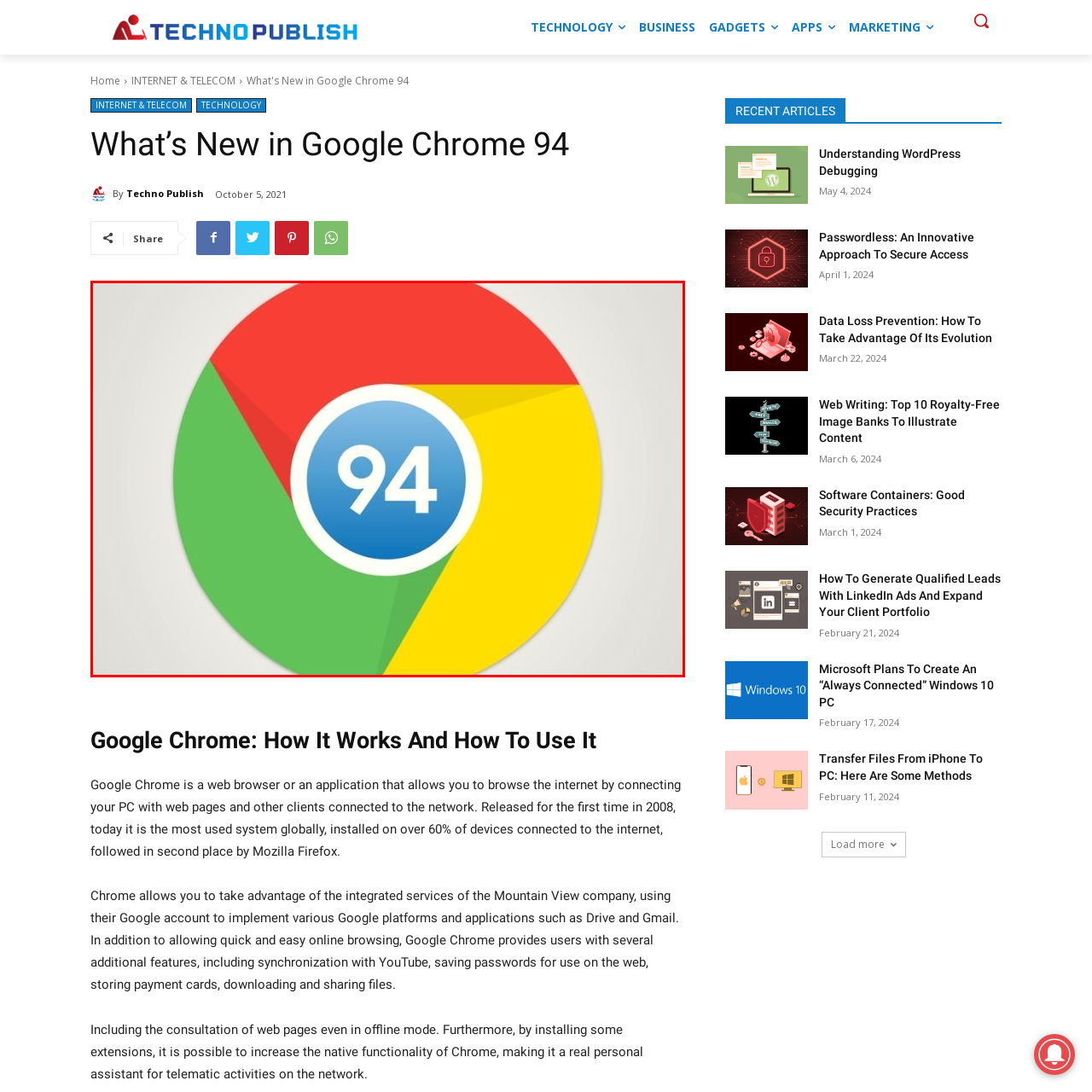Study the image surrounded by the red bounding box and respond as thoroughly as possible to the following question, using the image for reference: What is the number displayed in the central blue circle?

The question asks about the number displayed in the central blue circle of the Google Chrome logo. According to the image, the central blue circle displays the number '94', which marks the release of Google Chrome version 94.